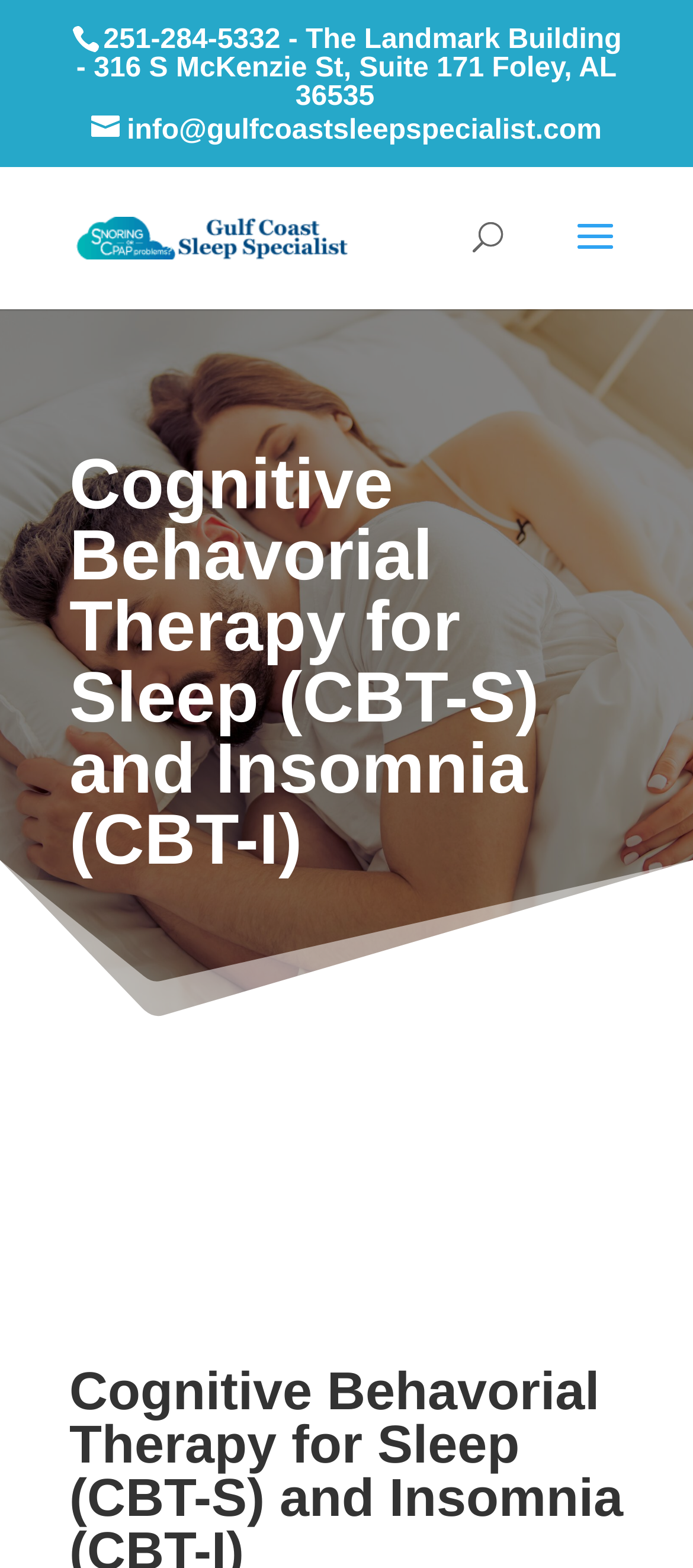Please provide a short answer using a single word or phrase for the question:
What is the phone number of the sleep specialist?

251-284-5332